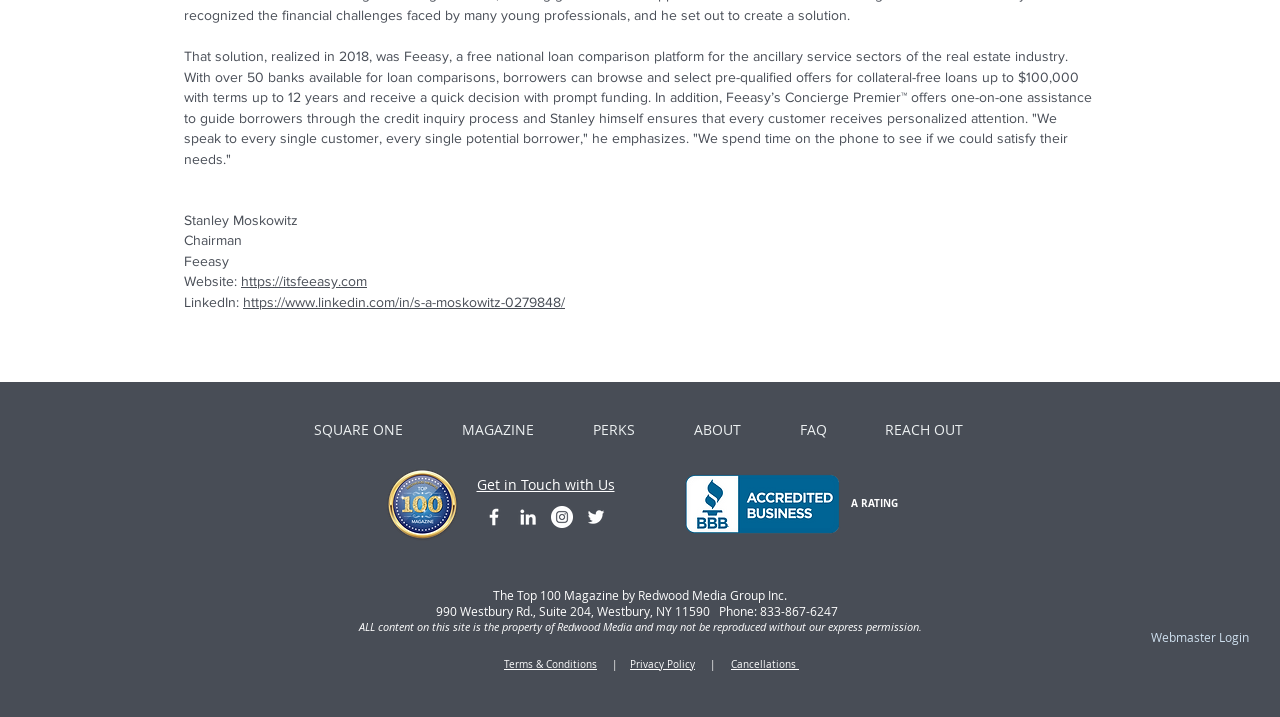Determine the bounding box coordinates of the UI element that matches the following description: "SQUARE ONE". The coordinates should be four float numbers between 0 and 1 in the format [left, top, right, bottom].

[0.222, 0.564, 0.338, 0.634]